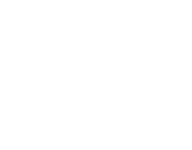What type of information does the 'News Services' provide?
Give a single word or phrase answer based on the content of the image.

Tournament highlights, player insights, equipment updates